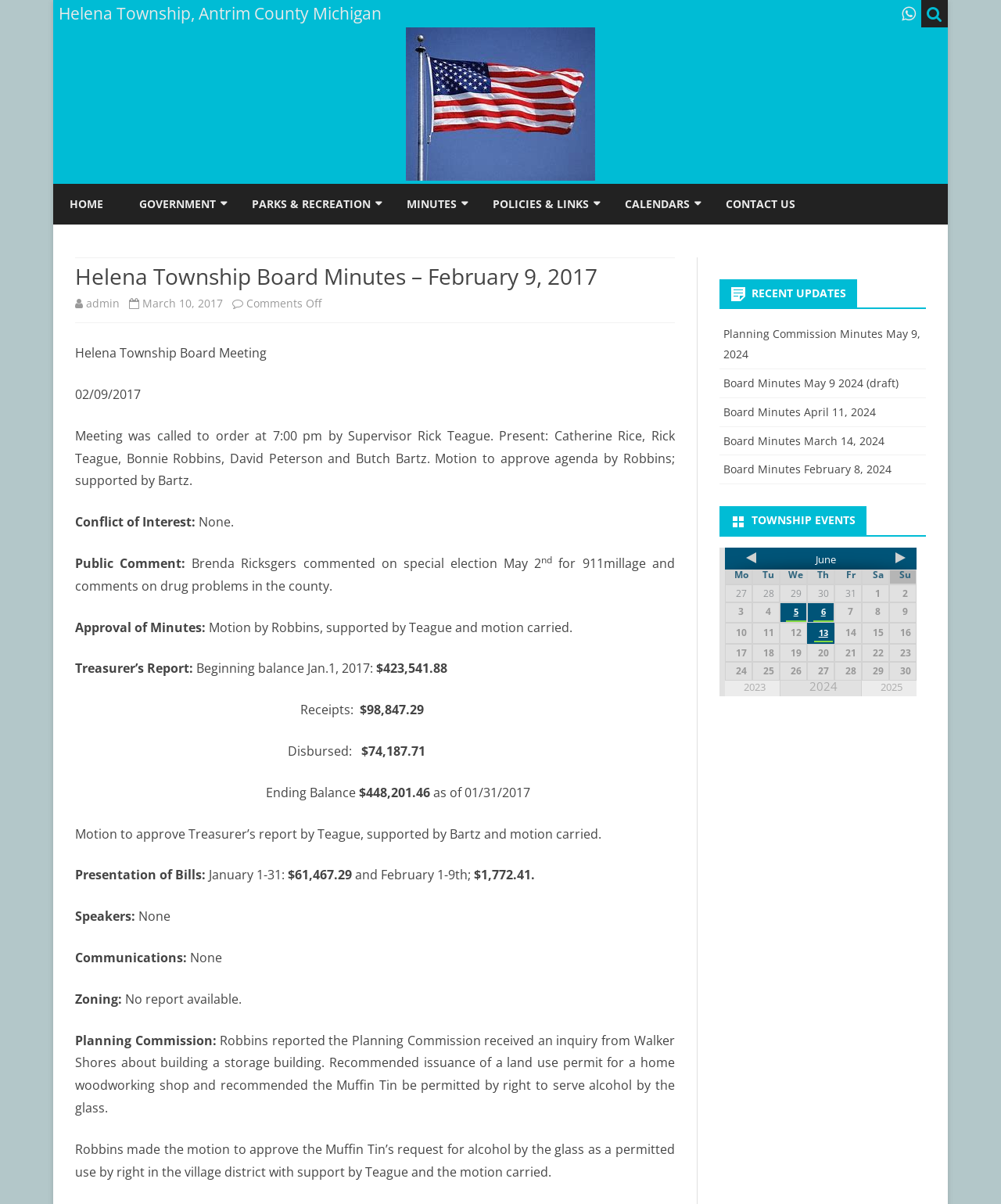What is the date of the Helena Township Board Meeting?
From the screenshot, provide a brief answer in one word or phrase.

02/09/2017